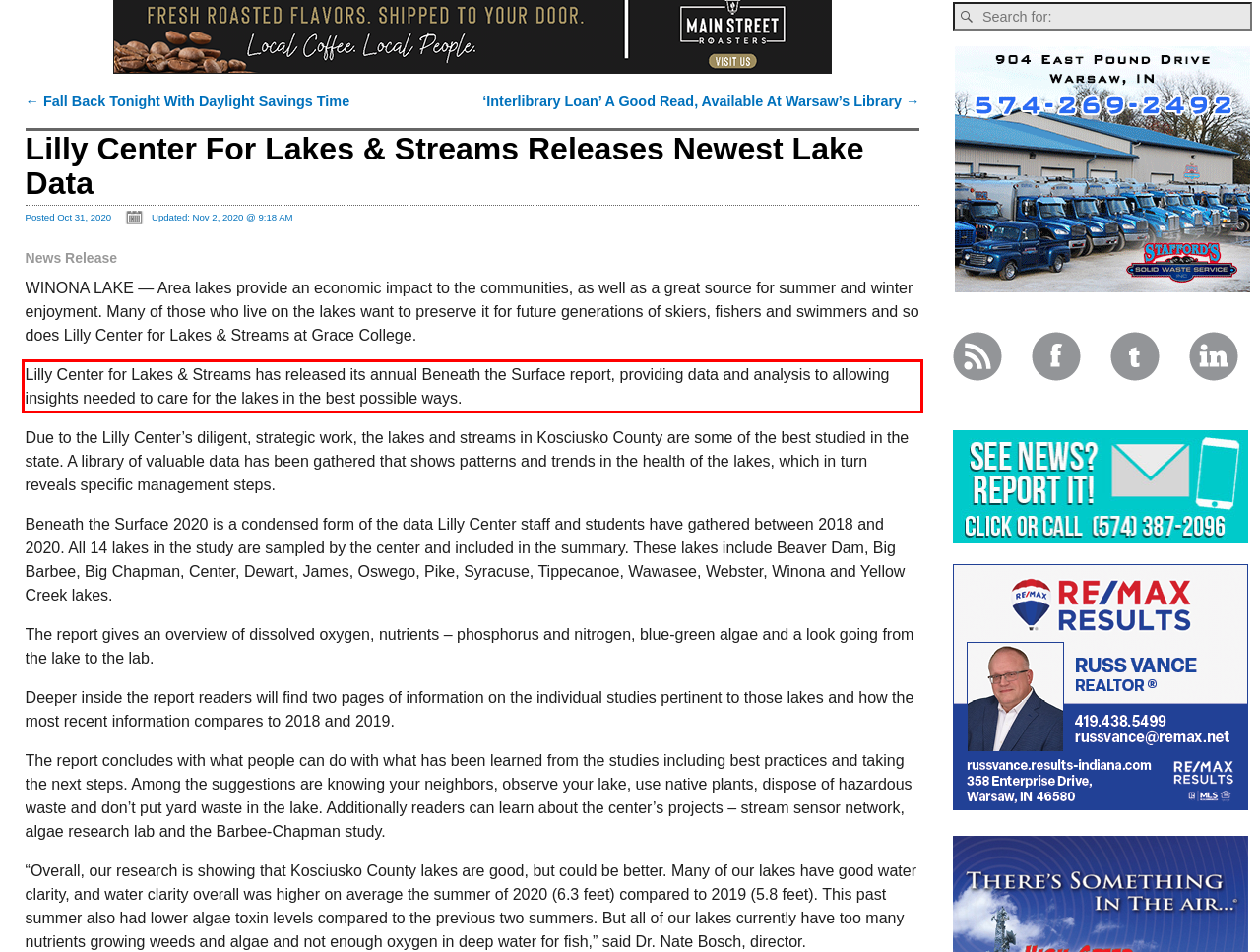Analyze the webpage screenshot and use OCR to recognize the text content in the red bounding box.

Lilly Center for Lakes & Streams has released its annual Beneath the Surface report, providing data and analysis to allowing insights needed to care for the lakes in the best possible ways.